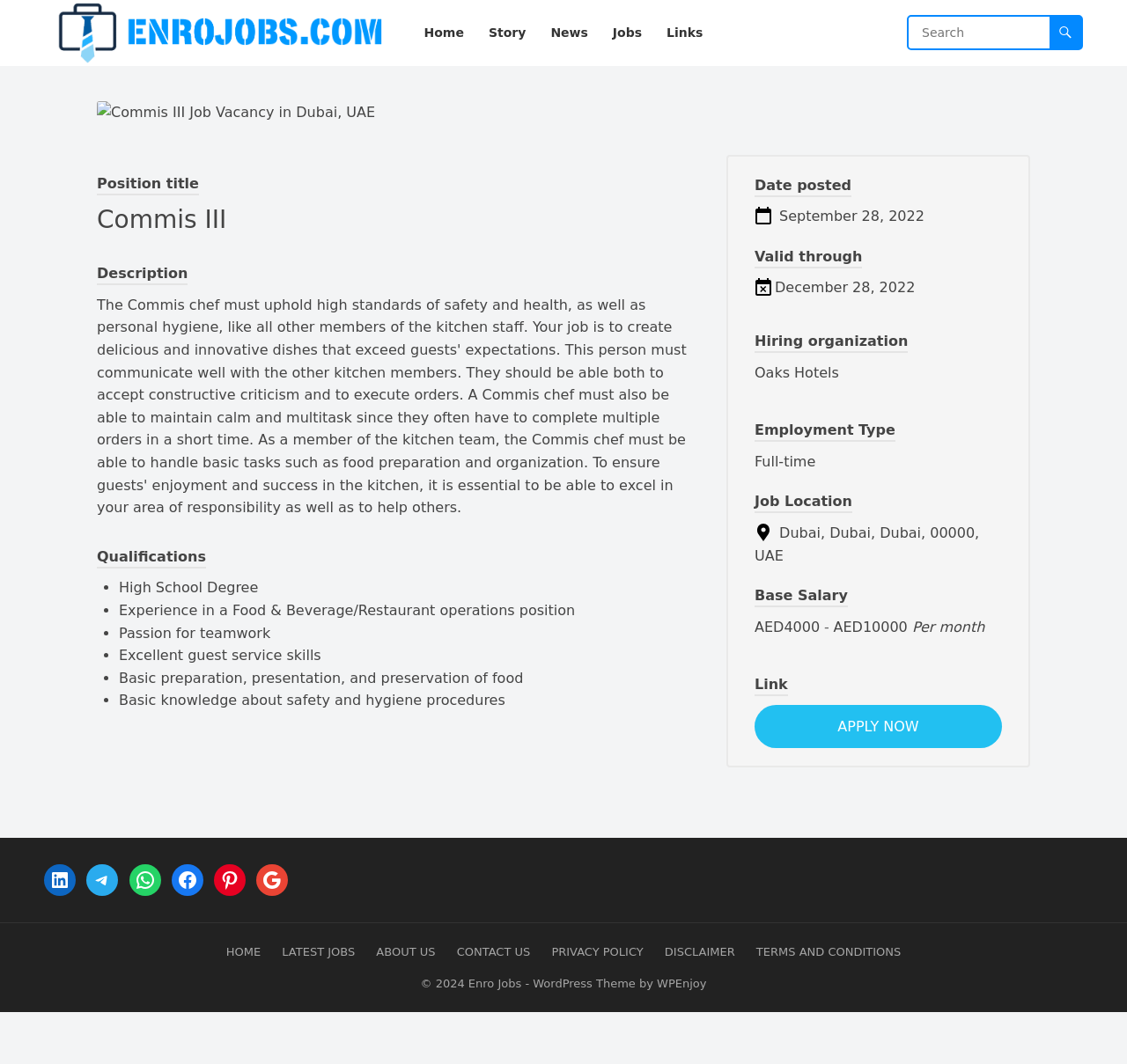Kindly determine the bounding box coordinates for the clickable area to achieve the given instruction: "Search for a job".

[0.806, 0.016, 0.959, 0.045]